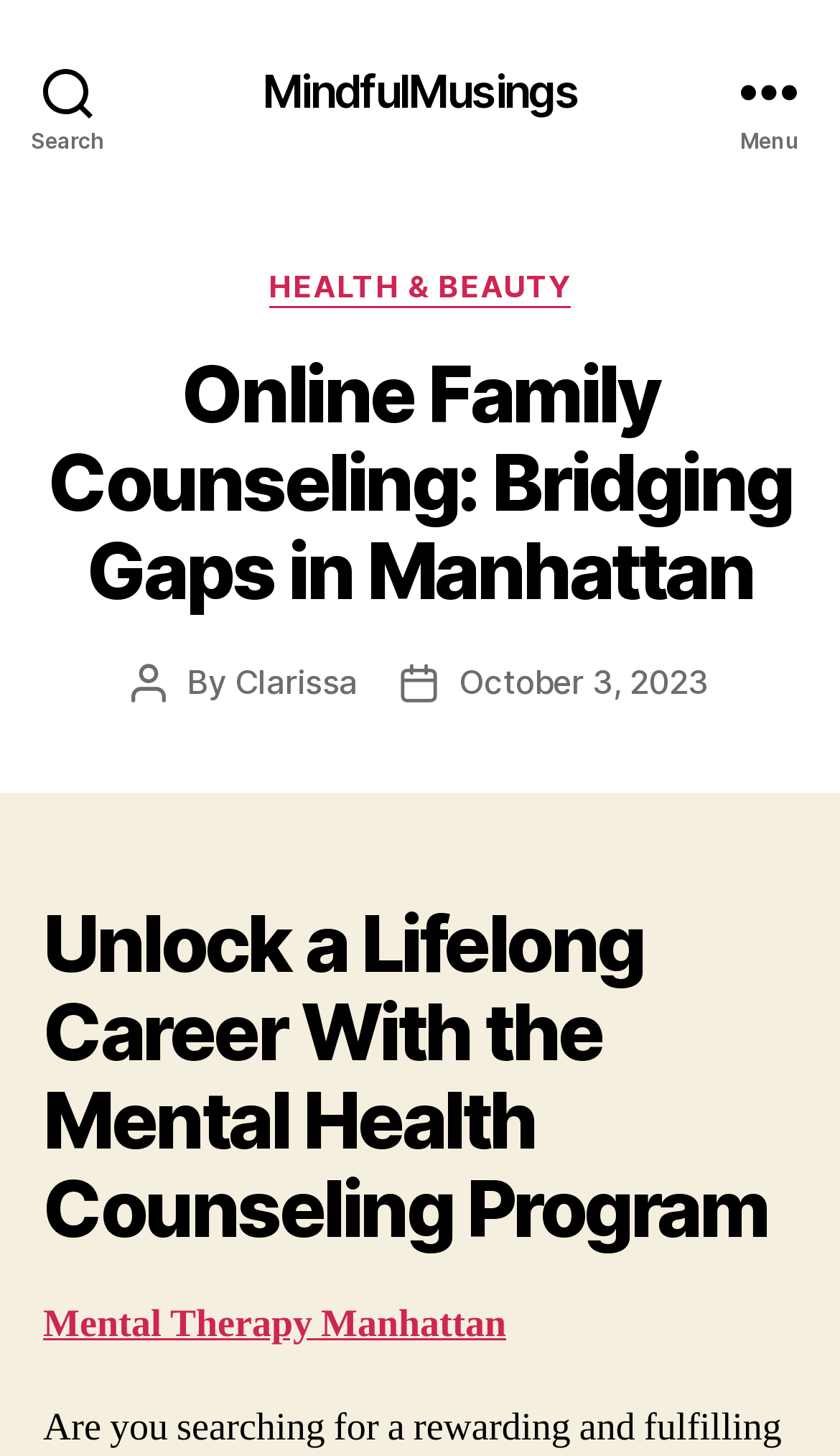Explain the webpage's design and content in an elaborate manner.

The webpage is about online family counseling, specifically focusing on bridging gaps in Manhattan. At the top left corner, there is a search button. Next to it, in the top center, is a link to "MindfulMusings". On the top right corner, there is a menu button. 

When the menu button is expanded, a header section appears below it, taking up most of the top half of the page. Within this section, there are several elements. On the left side, there is a heading that displays the title "Online Family Counseling: Bridging Gaps in Manhattan". Below this heading, there is a static text "Post author" followed by a link to the author's name, "Clarissa". Next to it, there is a static text "Post date" followed by a link to the date "October 3, 2023". 

On the right side of the header section, there is a link to "HEALTH & BEAUTY" categorized under "Categories". Below the header section, there is another heading that takes up most of the bottom half of the page, titled "Unlock a Lifelong Career With the Mental Health Counseling Program". At the very bottom, there is a link to "Mental Therapy Manhattan".